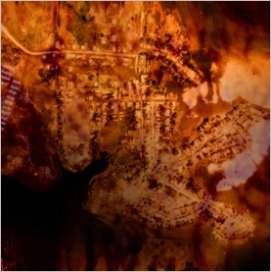What system is the composition of the artwork compared to?
Provide an in-depth answer to the question, covering all aspects.

The caption states that the composition reflects a generative approach, paralleling the circulatory system, which suggests that the artwork's composition is compared to the circulatory system in terms of its structure and organization.